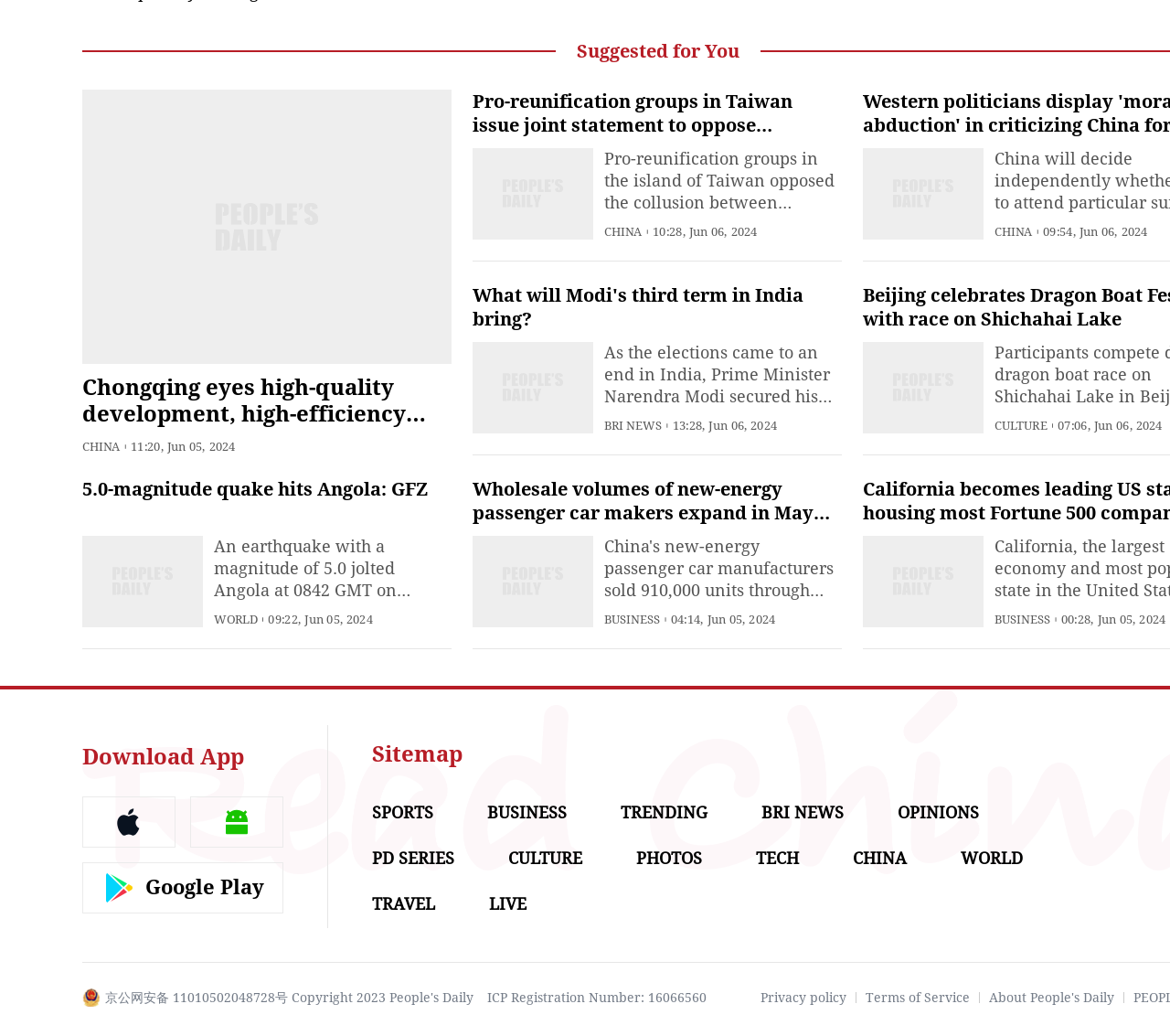Identify the bounding box coordinates of the section to be clicked to complete the task described by the following instruction: "Check the latest news in the BUSINESS section". The coordinates should be four float numbers between 0 and 1, formatted as [left, top, right, bottom].

[0.516, 0.591, 0.564, 0.604]